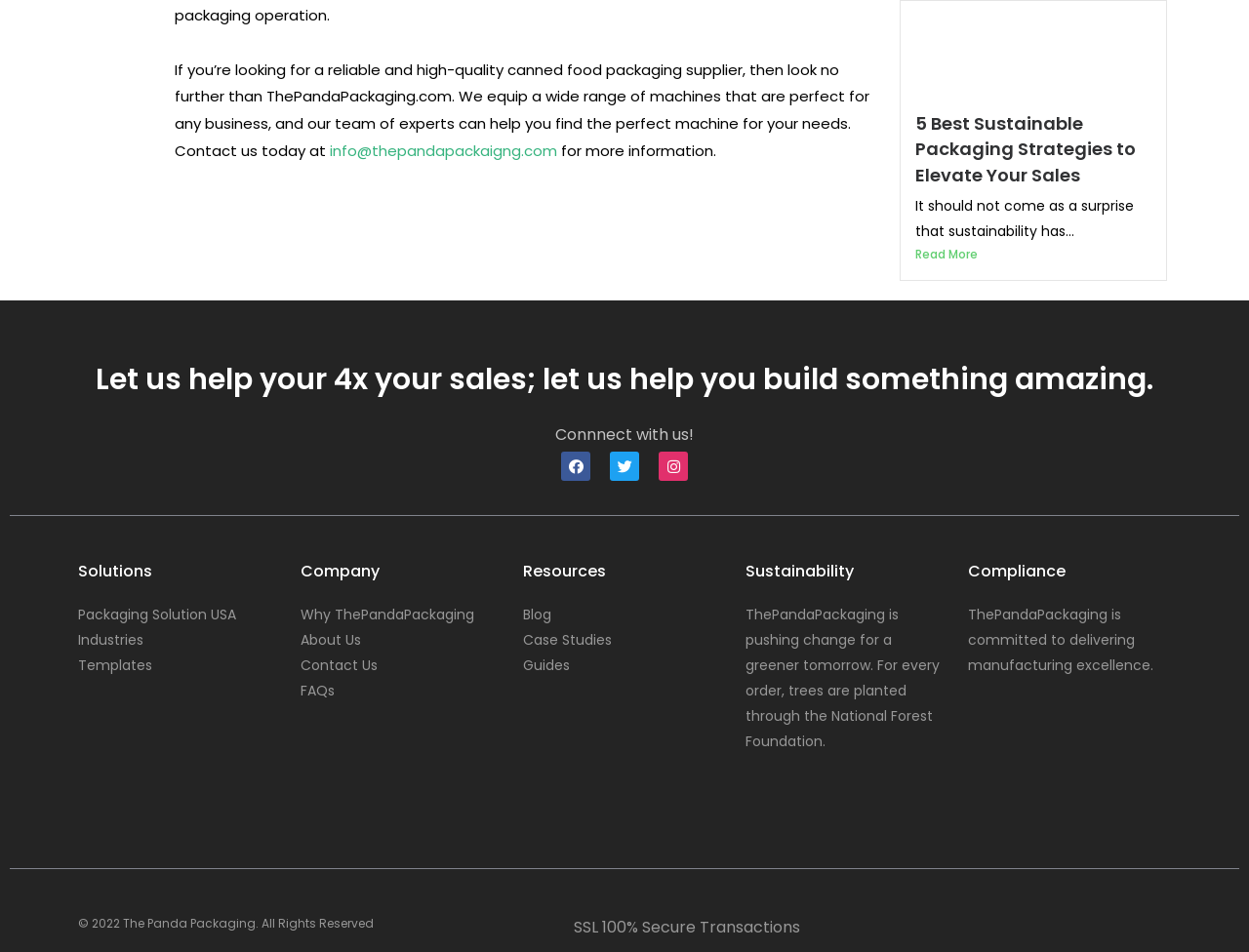Please find the bounding box coordinates of the element that you should click to achieve the following instruction: "Contact us for more information". The coordinates should be presented as four float numbers between 0 and 1: [left, top, right, bottom].

[0.264, 0.148, 0.446, 0.169]